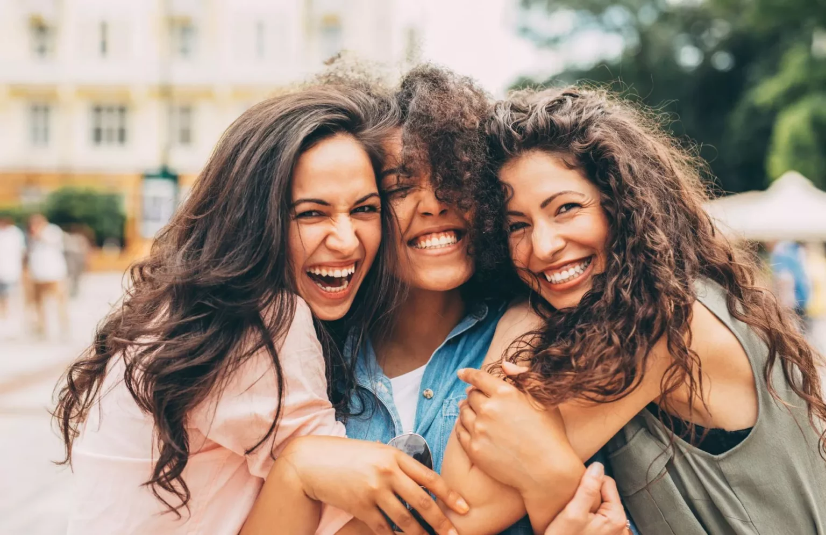Based on the image, provide a detailed and complete answer to the question: 
What is the color of the shirt worn by the woman on the left?

According to the caption, the woman on the left is wearing a light pink shirt, which is a distinctive feature of her appearance.